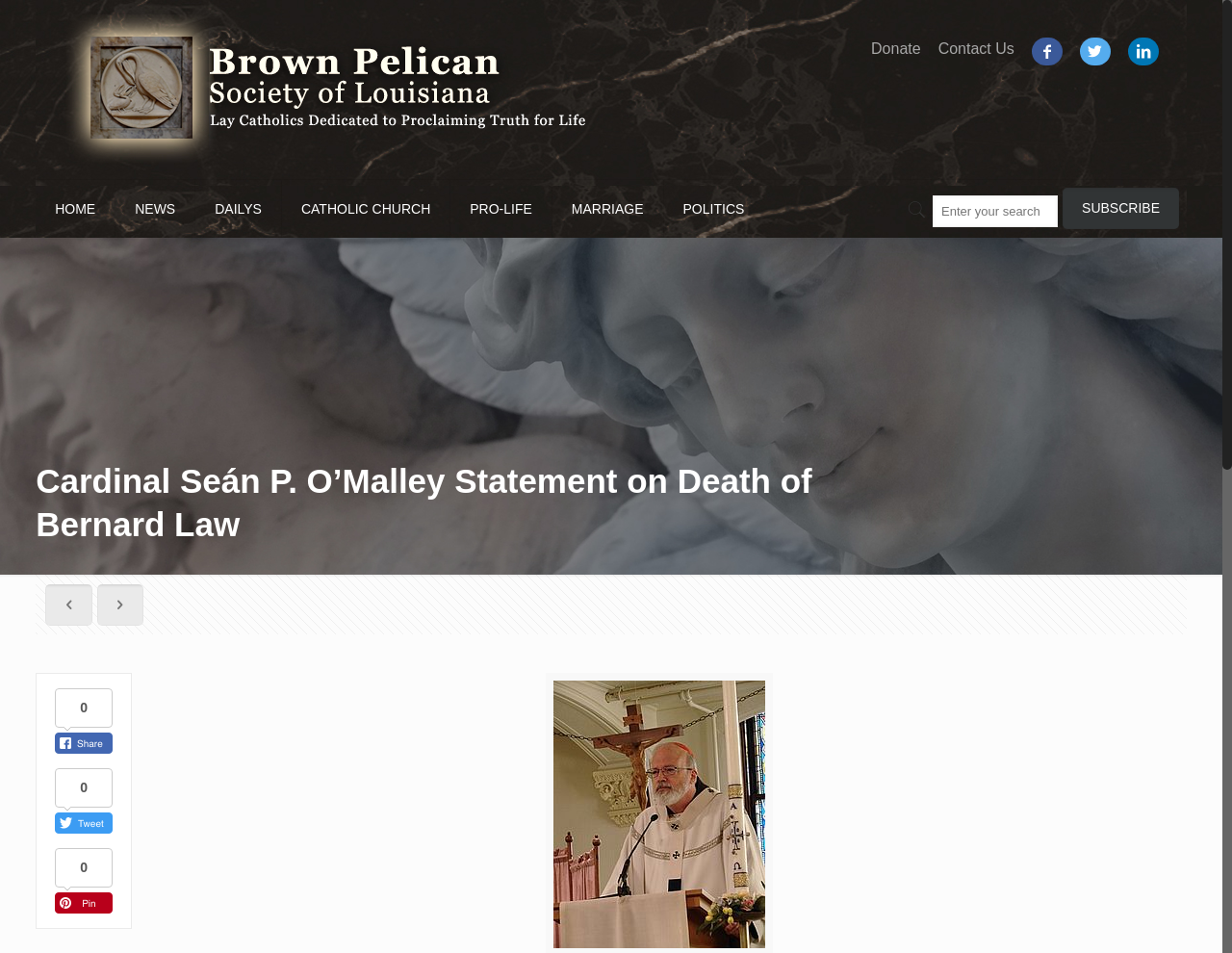Identify the bounding box coordinates of the element to click to follow this instruction: 'subscribe to the newsletter'. Ensure the coordinates are four float values between 0 and 1, provided as [left, top, right, bottom].

[0.863, 0.197, 0.957, 0.24]